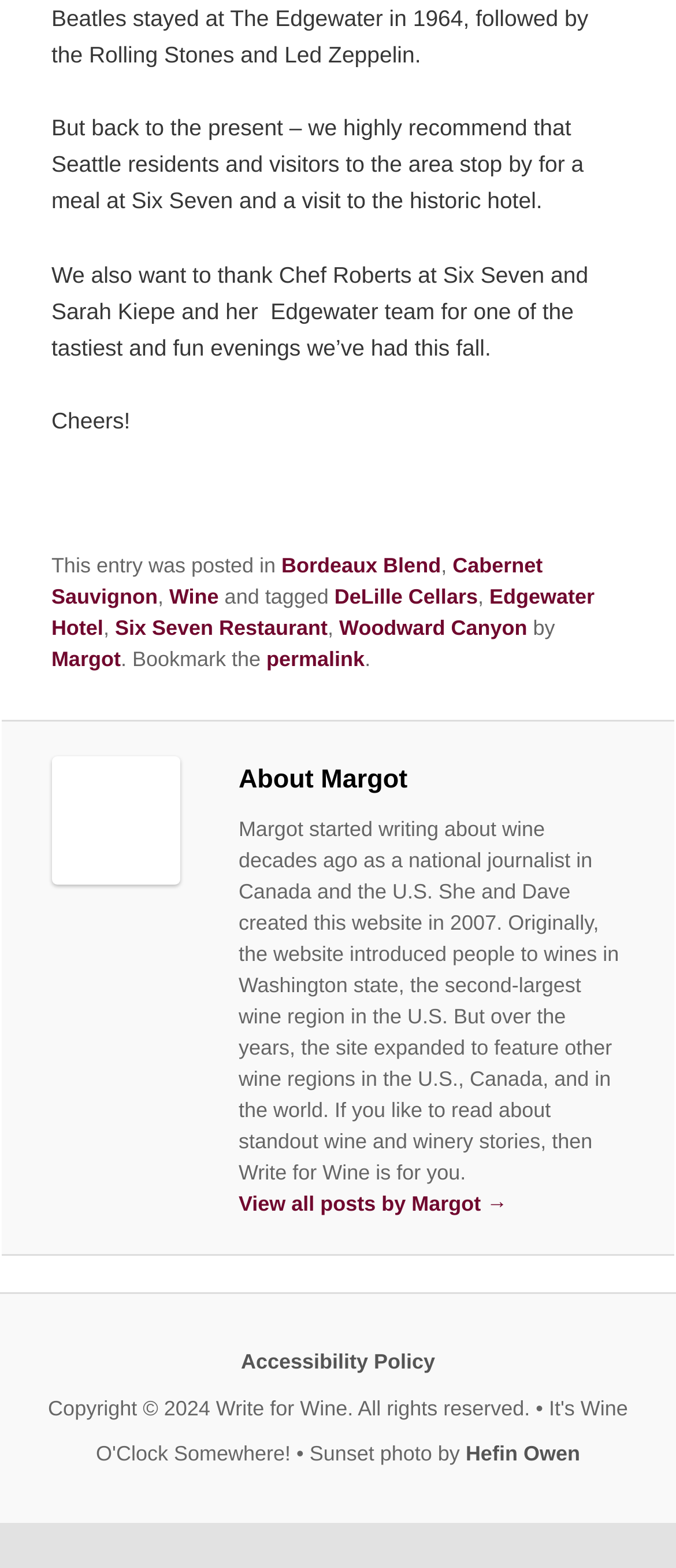Find the bounding box coordinates for the HTML element described as: "Six Seven Restaurant". The coordinates should consist of four float values between 0 and 1, i.e., [left, top, right, bottom].

[0.17, 0.392, 0.485, 0.408]